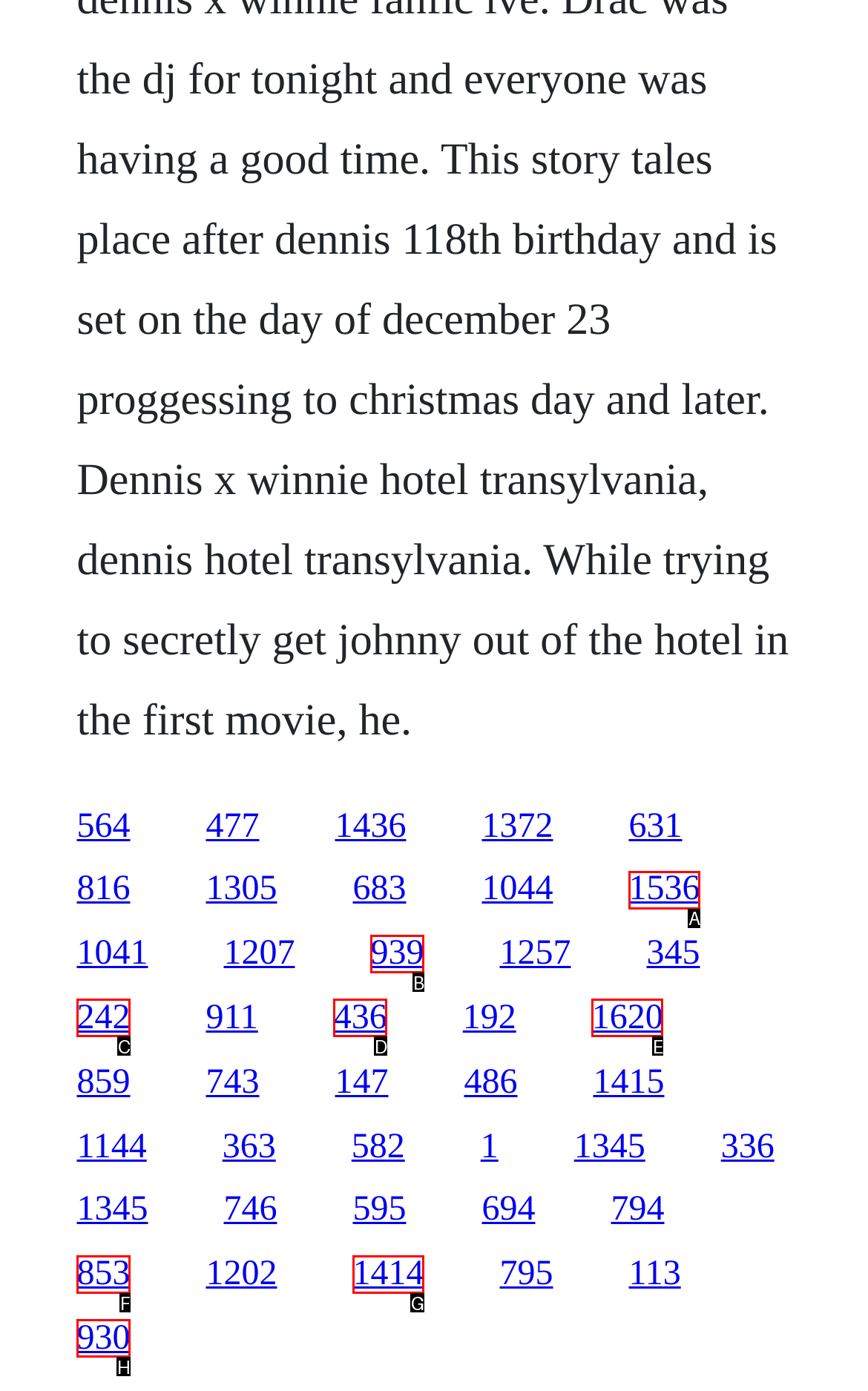Tell me the letter of the option that corresponds to the description: 242
Answer using the letter from the given choices directly.

C